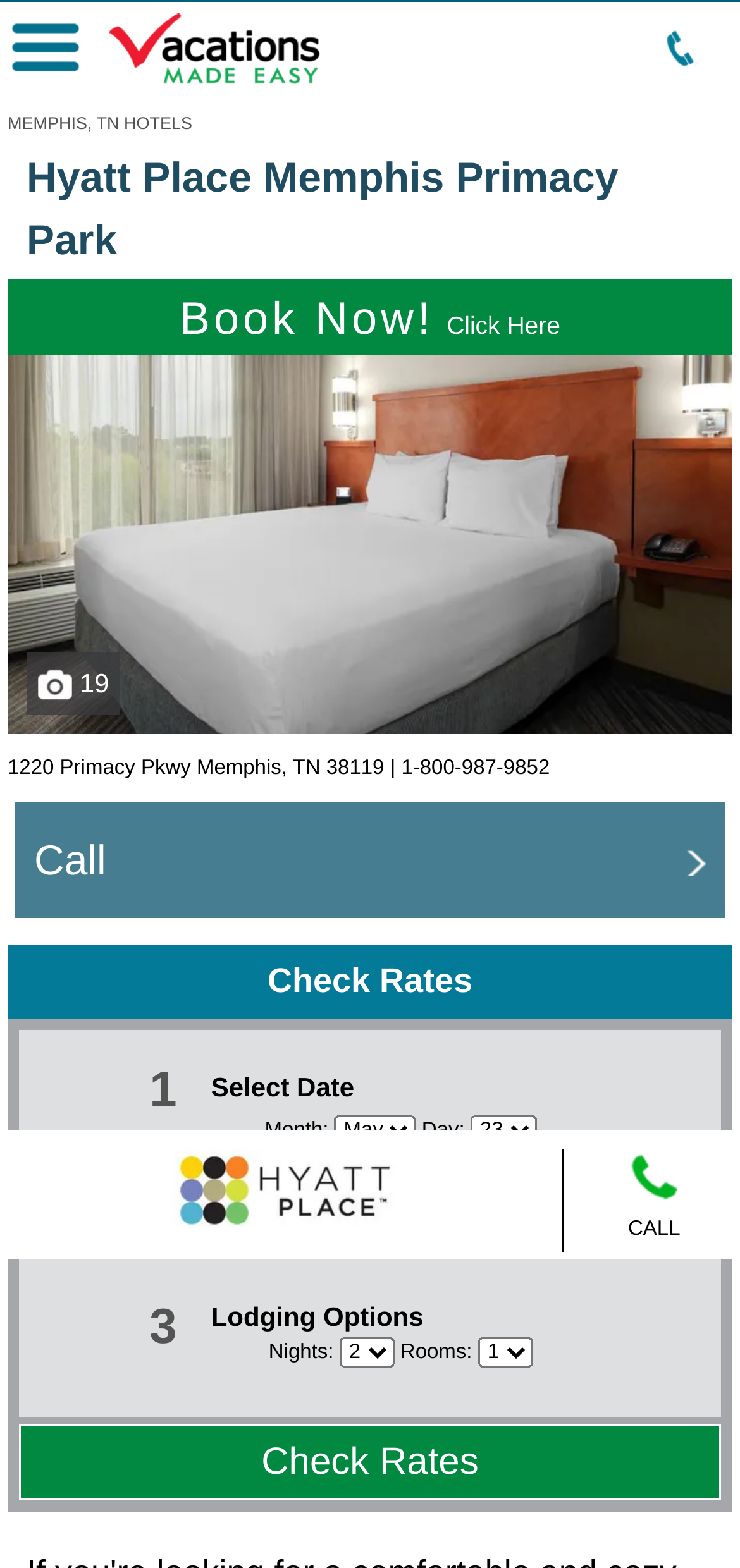Can you find and generate the webpage's heading?

Hyatt Place Memphis Primacy Park